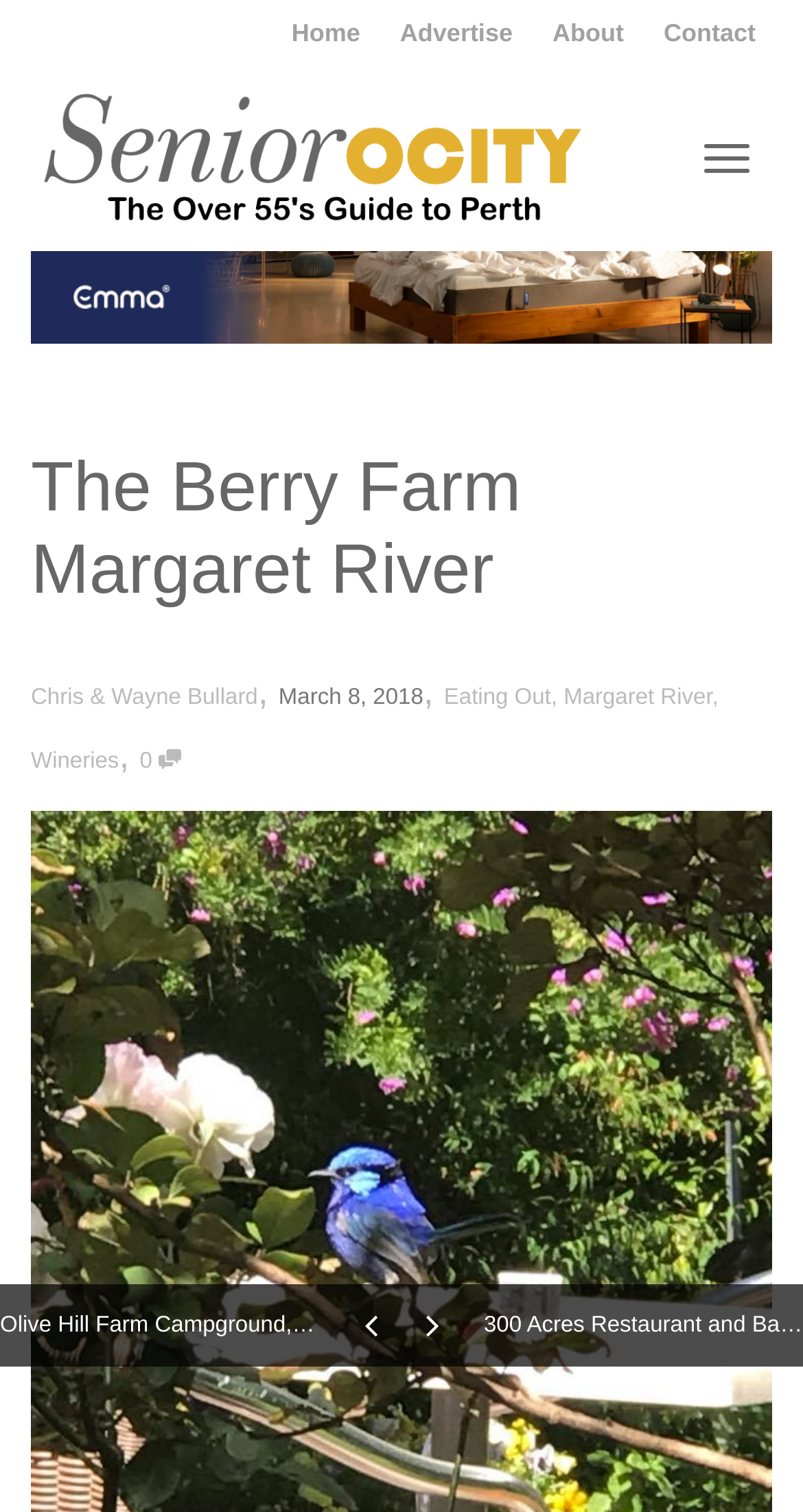What is the name of the farm?
Please use the image to provide a one-word or short phrase answer.

The Berry Farm